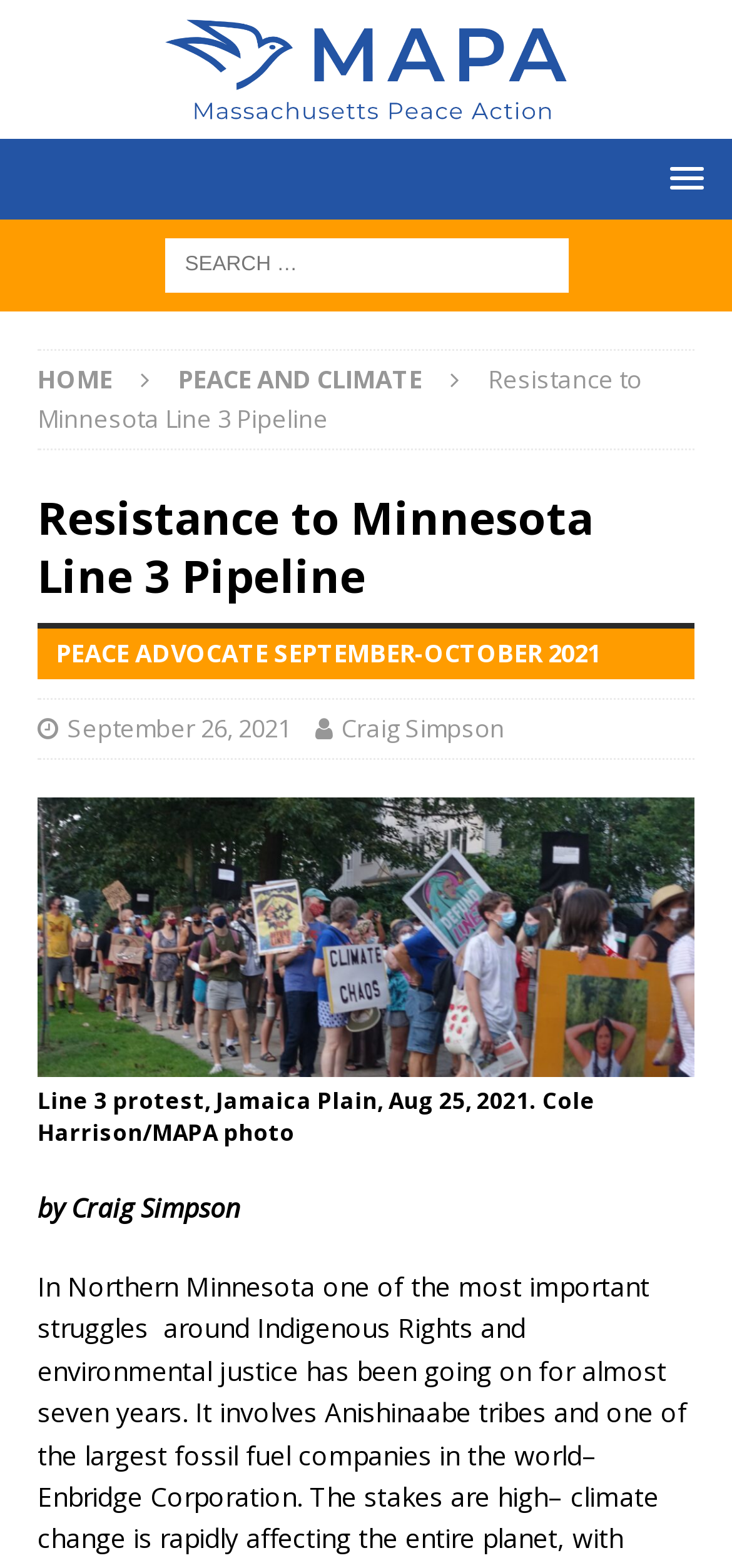Predict the bounding box coordinates for the UI element described as: "Craig Simpson". The coordinates should be four float numbers between 0 and 1, presented as [left, top, right, bottom].

[0.467, 0.454, 0.69, 0.475]